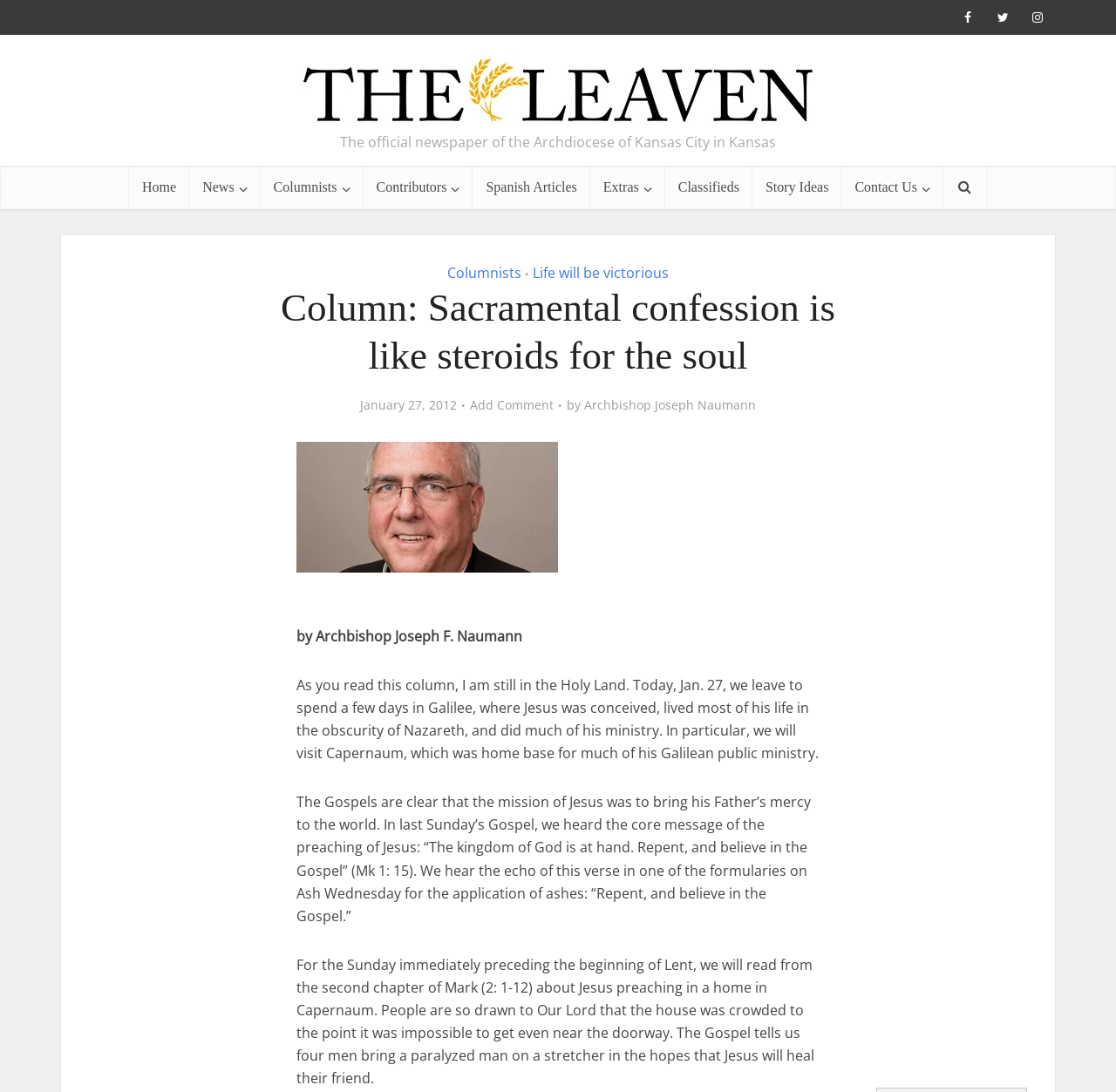Provide the bounding box coordinates for the UI element that is described as: "Columnists".

[0.401, 0.241, 0.467, 0.259]